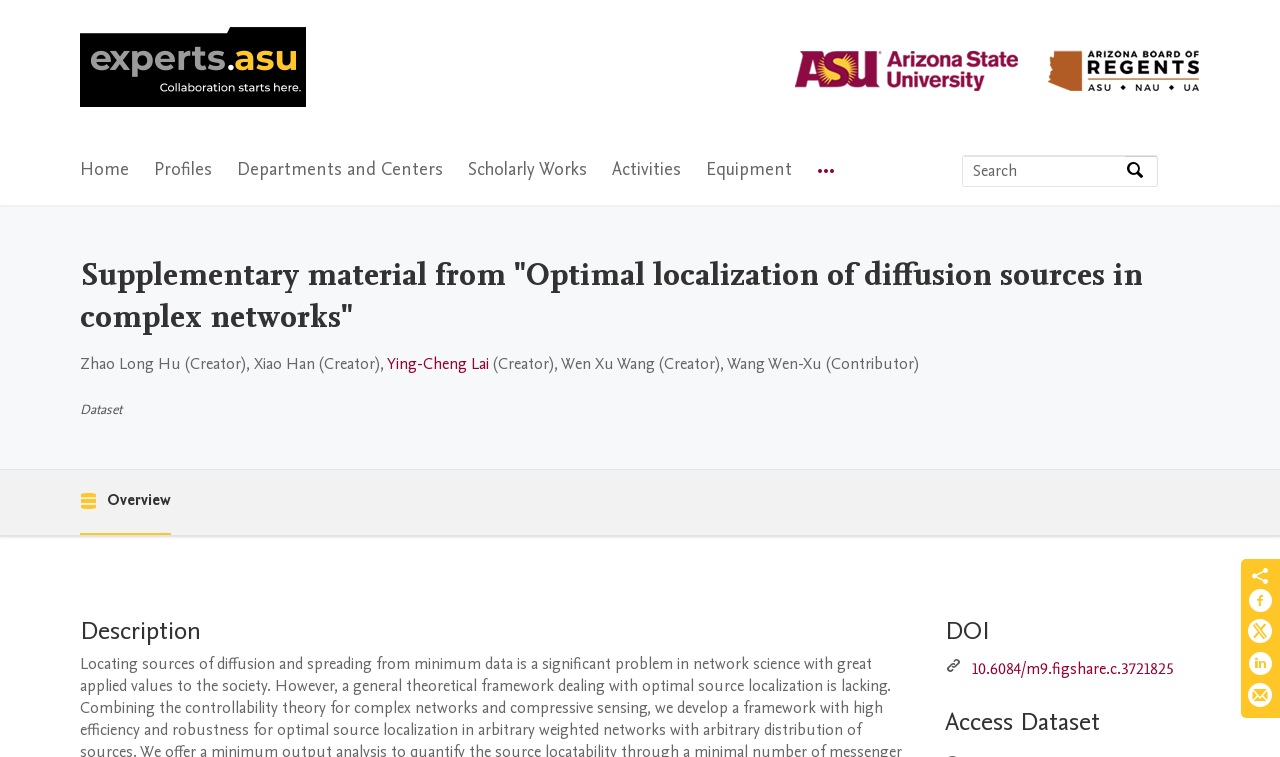Utilize the details in the image to thoroughly answer the following question: What is the name of the university?

I found the answer by looking at the top-left corner of the webpage, where the university logo and name are displayed.